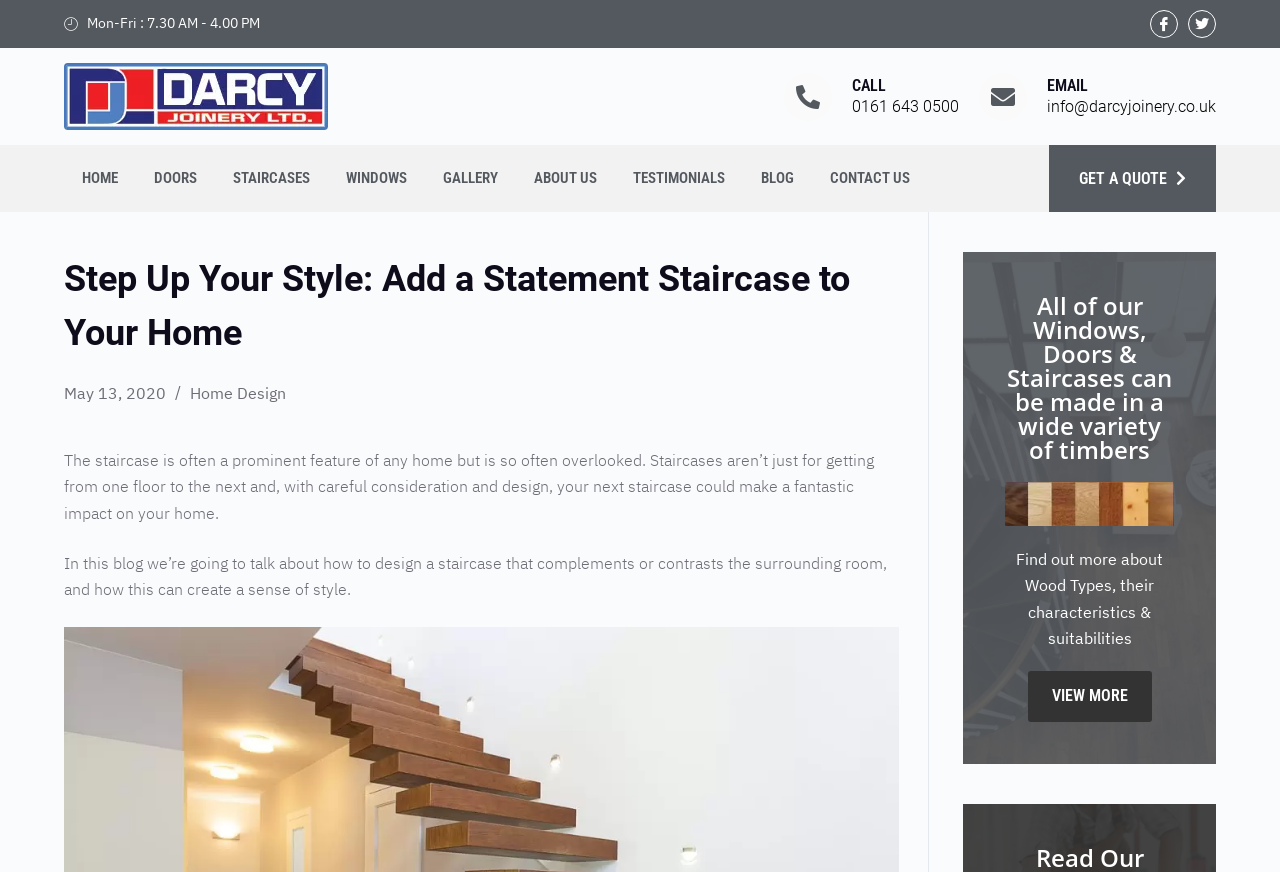Please find the bounding box coordinates (top-left x, top-left y, bottom-right x, bottom-right y) in the screenshot for the UI element described as follows: Home Design

[0.148, 0.44, 0.223, 0.463]